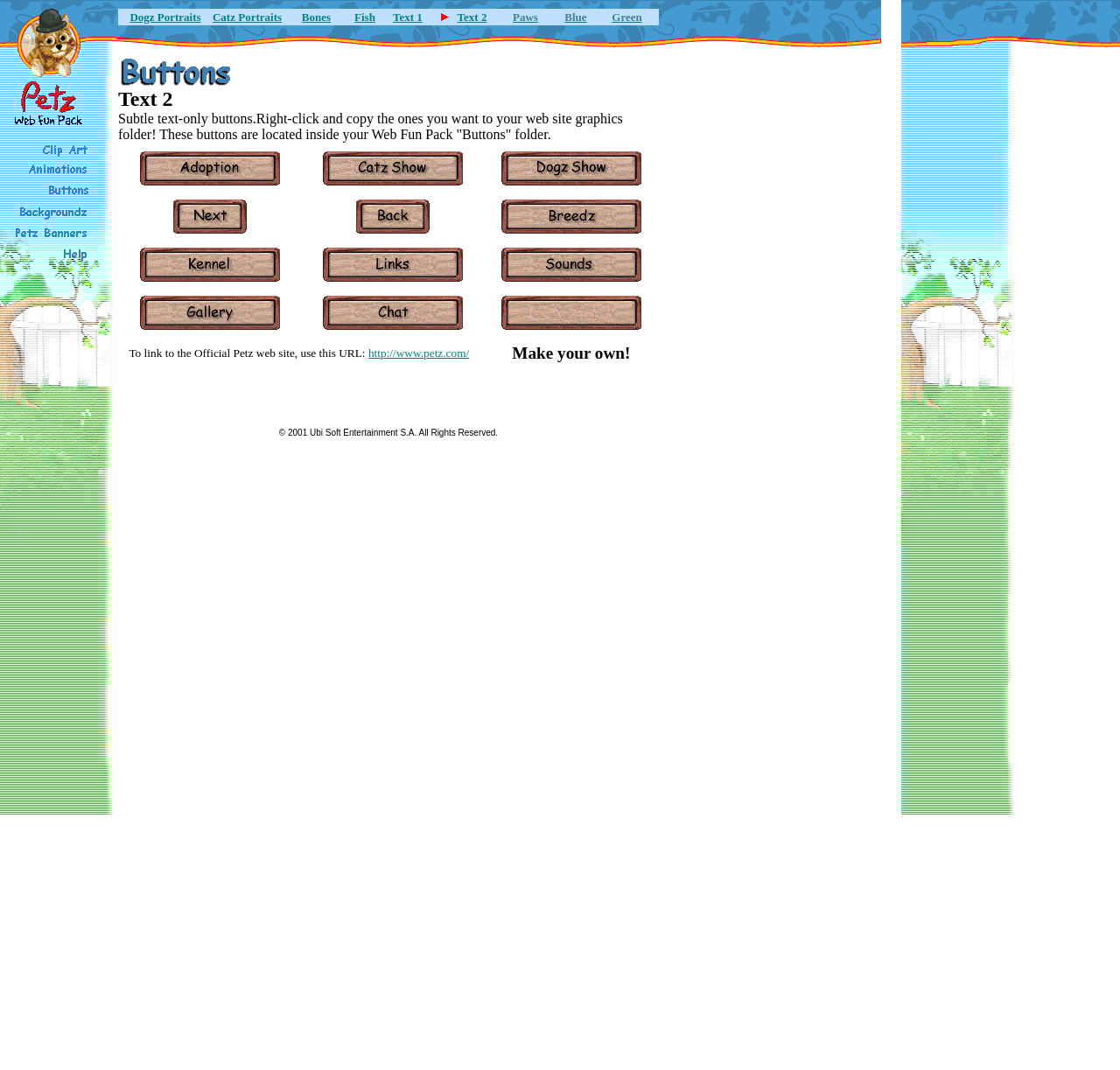Bounding box coordinates should be provided in the format (top-left x, top-left y, bottom-right x, bottom-right y) with all values between 0 and 1. Identify the bounding box for this UI element: alt="anim-wdk-x.gif (8903 bytes)"

[0.012, 0.109, 0.073, 0.123]